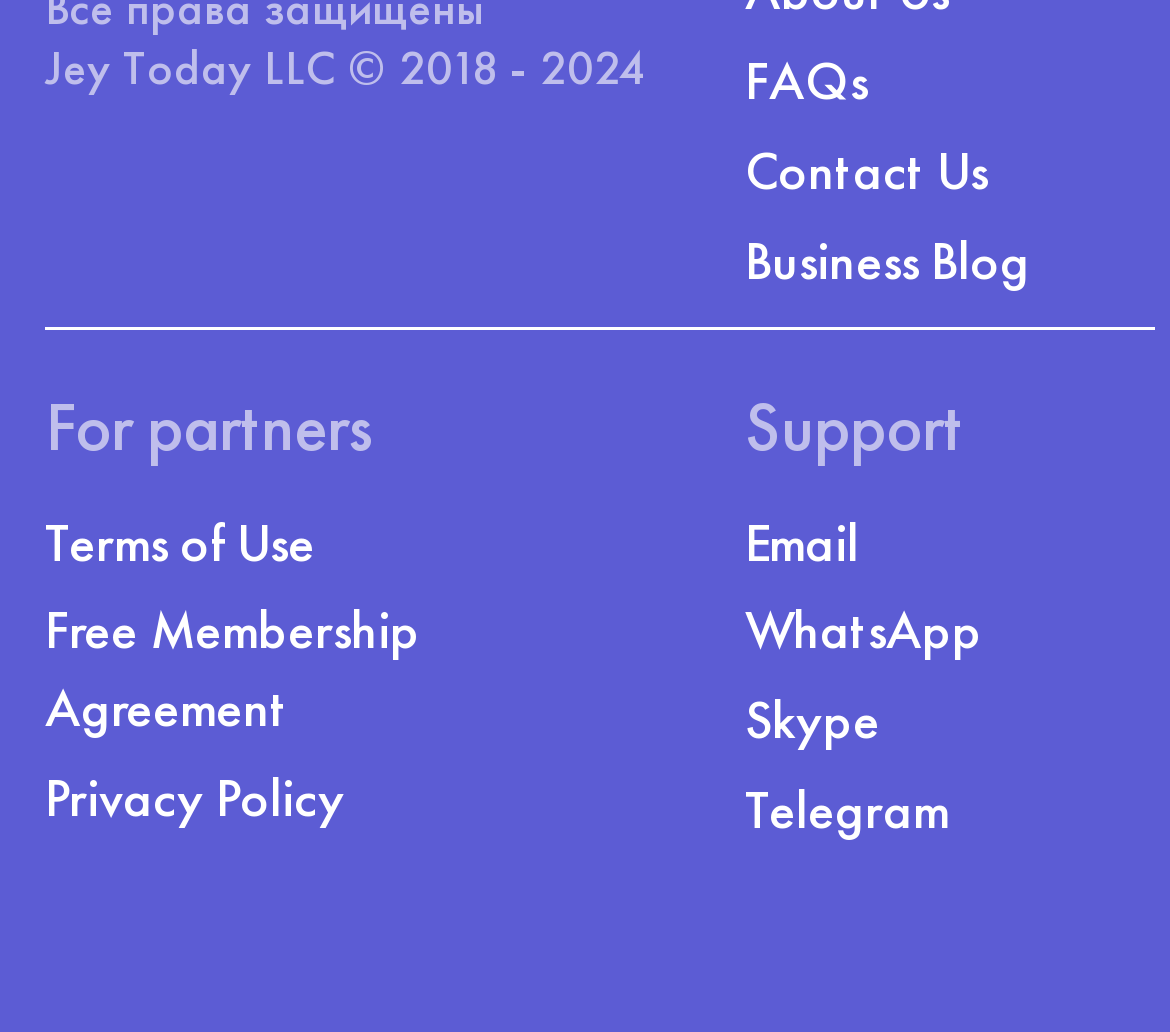Please specify the bounding box coordinates of the clickable region to carry out the following instruction: "check Privacy Policy". The coordinates should be four float numbers between 0 and 1, in the format [left, top, right, bottom].

[0.038, 0.737, 0.295, 0.804]